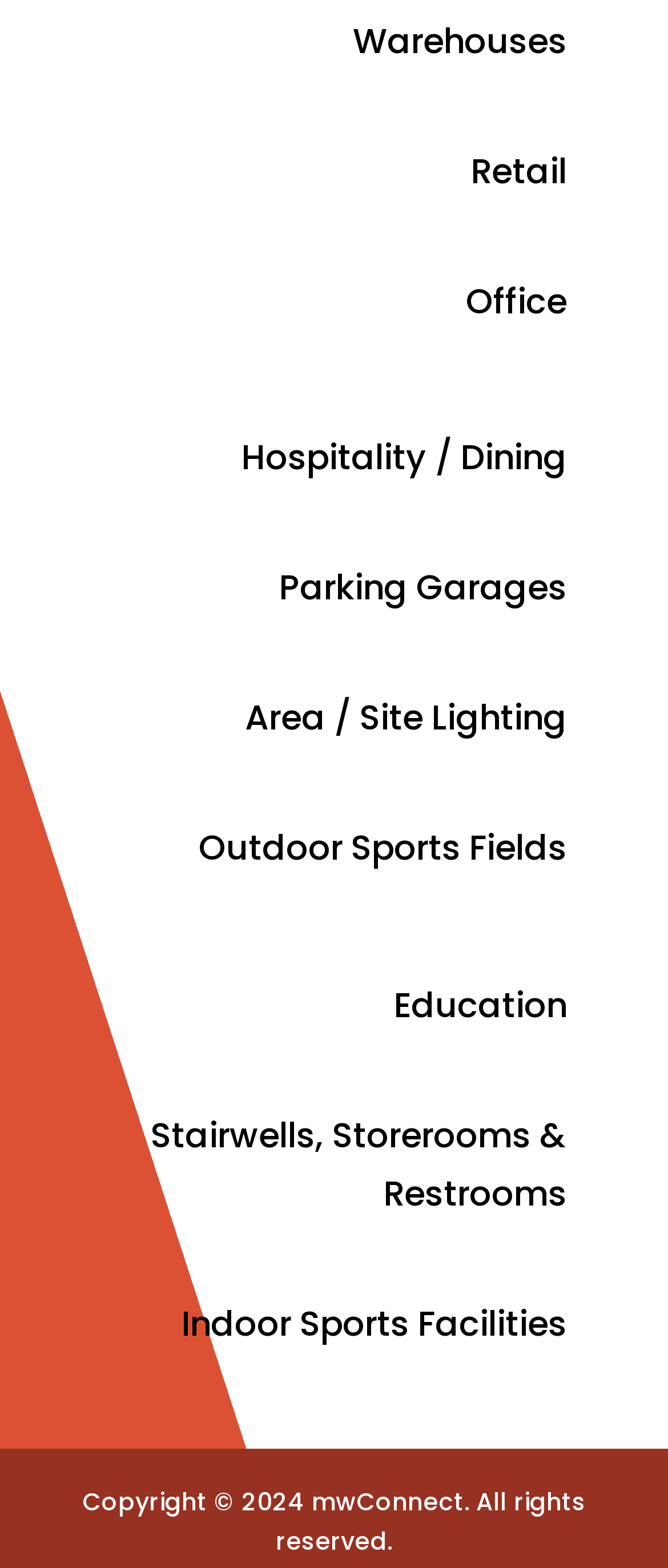What is the purpose of the webpage?
Can you provide a detailed and comprehensive answer to the question?

Based on the links and categories provided on the webpage, it appears that the purpose of the webpage is to offer lighting solutions for various industries and applications.